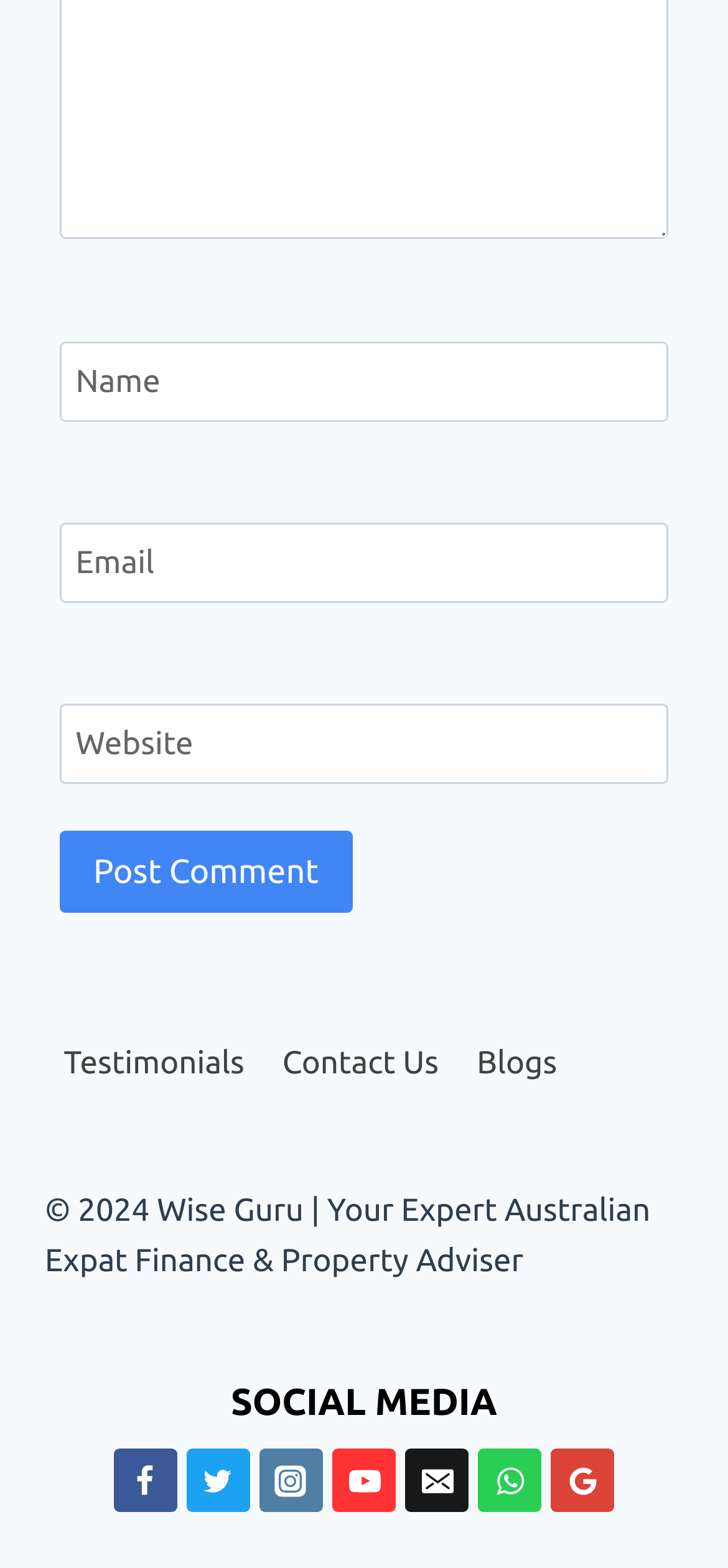Please determine the bounding box coordinates of the section I need to click to accomplish this instruction: "Follow on Facebook".

[0.156, 0.924, 0.243, 0.965]